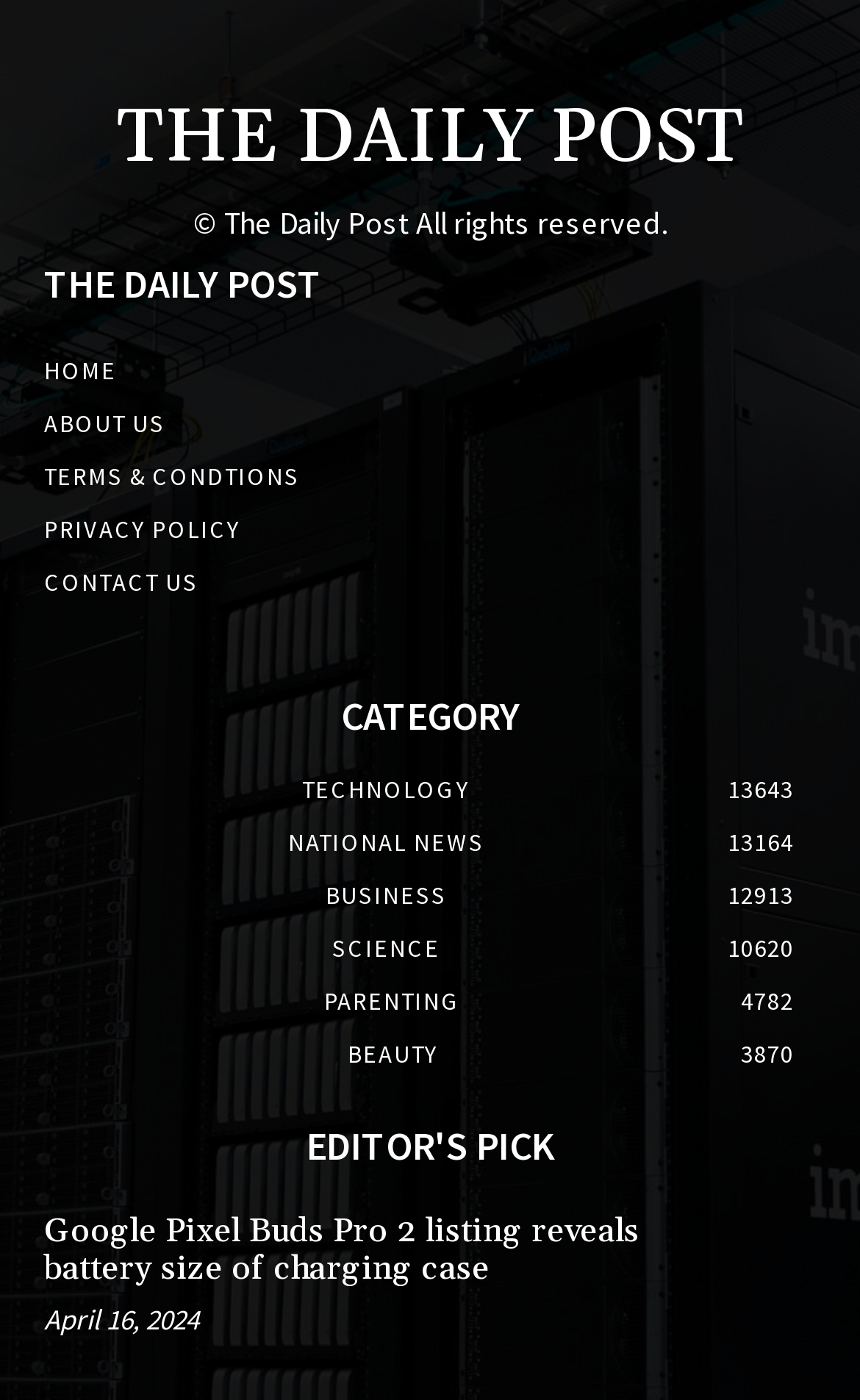Identify the bounding box for the UI element specified in this description: "About us". The coordinates must be four float numbers between 0 and 1, formatted as [left, top, right, bottom].

[0.051, 0.292, 0.192, 0.314]